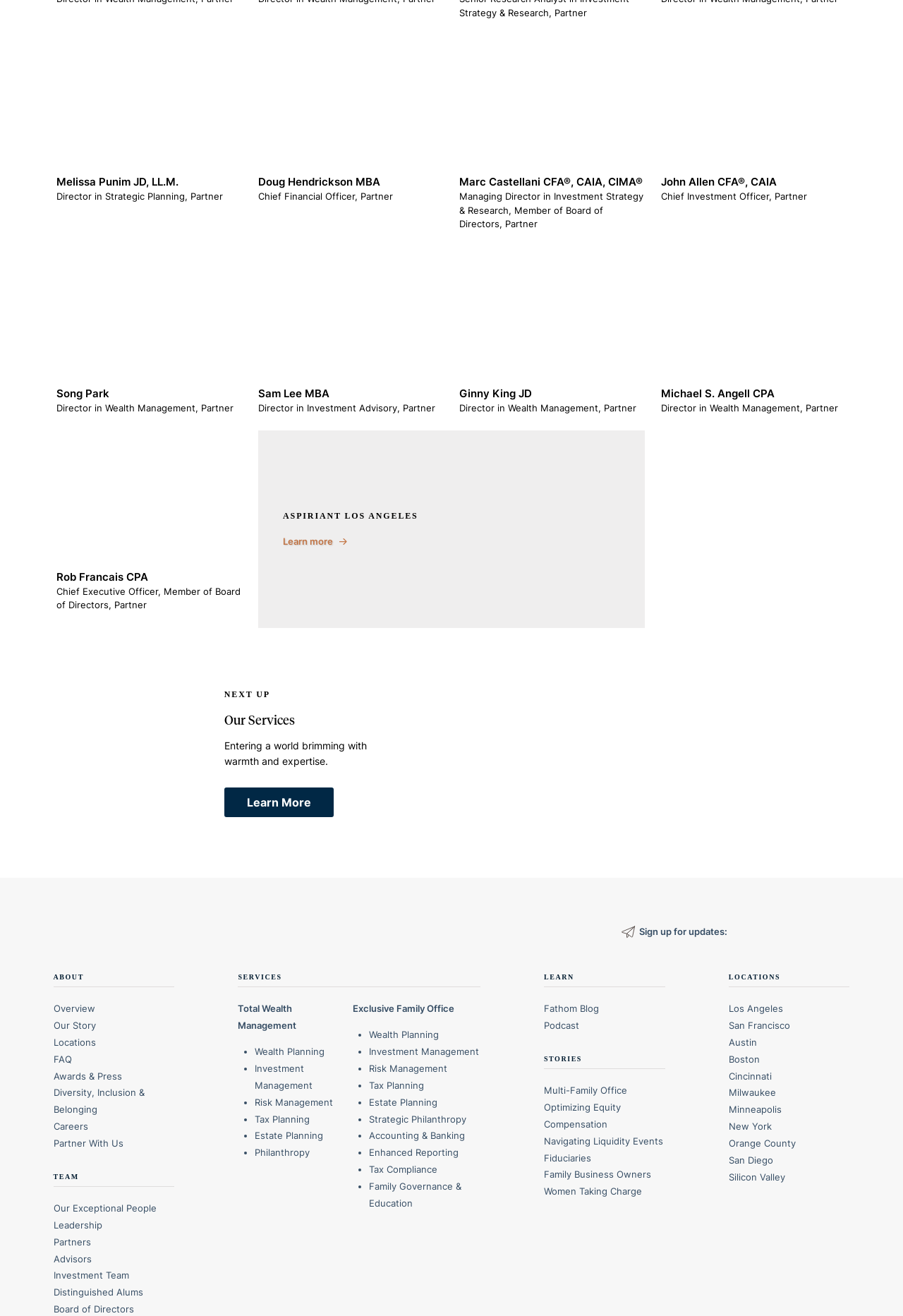How many locations are mentioned on this webpage?
Using the image, provide a concise answer in one word or a short phrase.

1